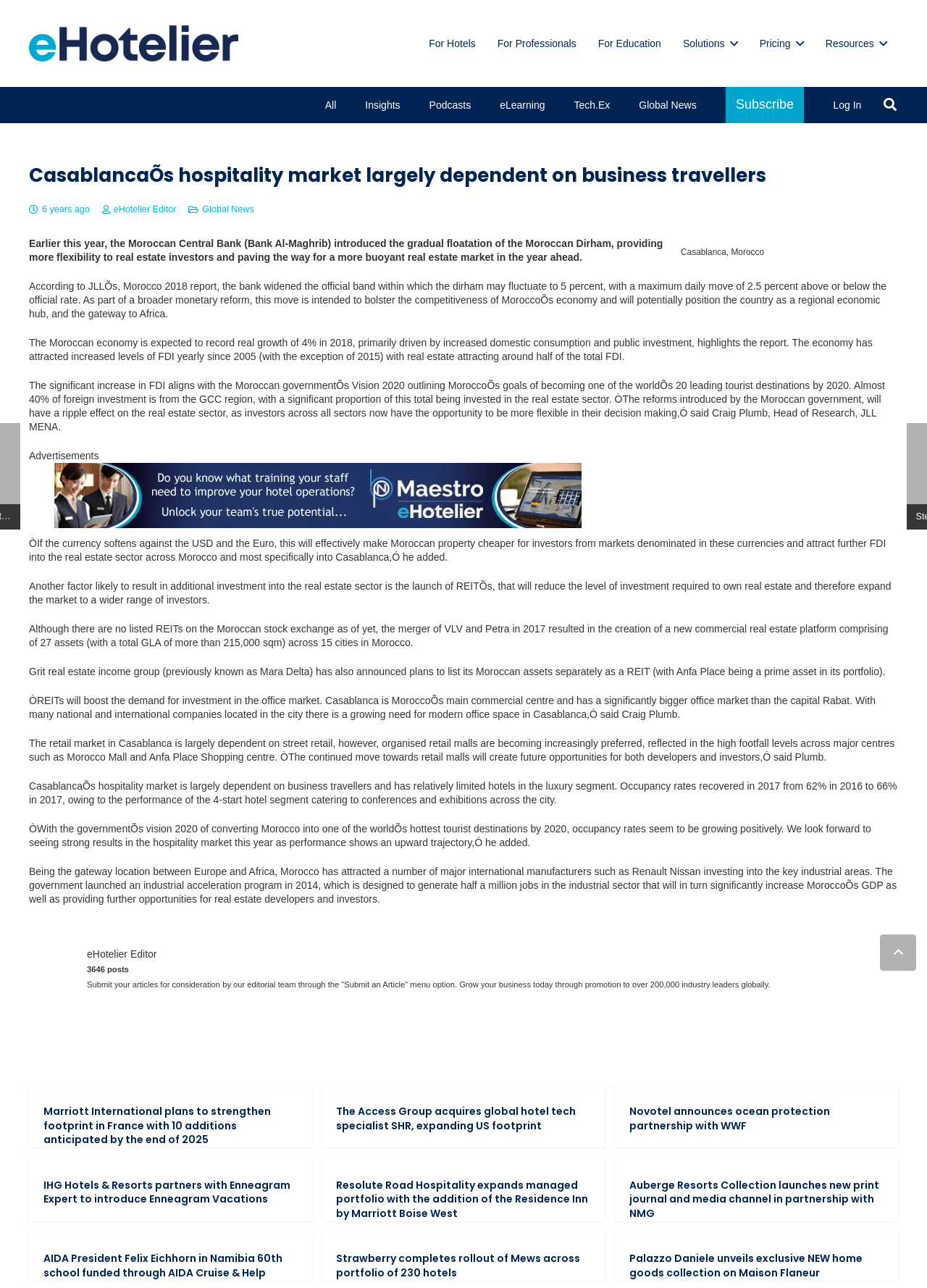What is the name of the hotel segment that catered to conferences and exhibitions in Casablanca?
Using the image, provide a concise answer in one word or a short phrase.

4-start hotel segment